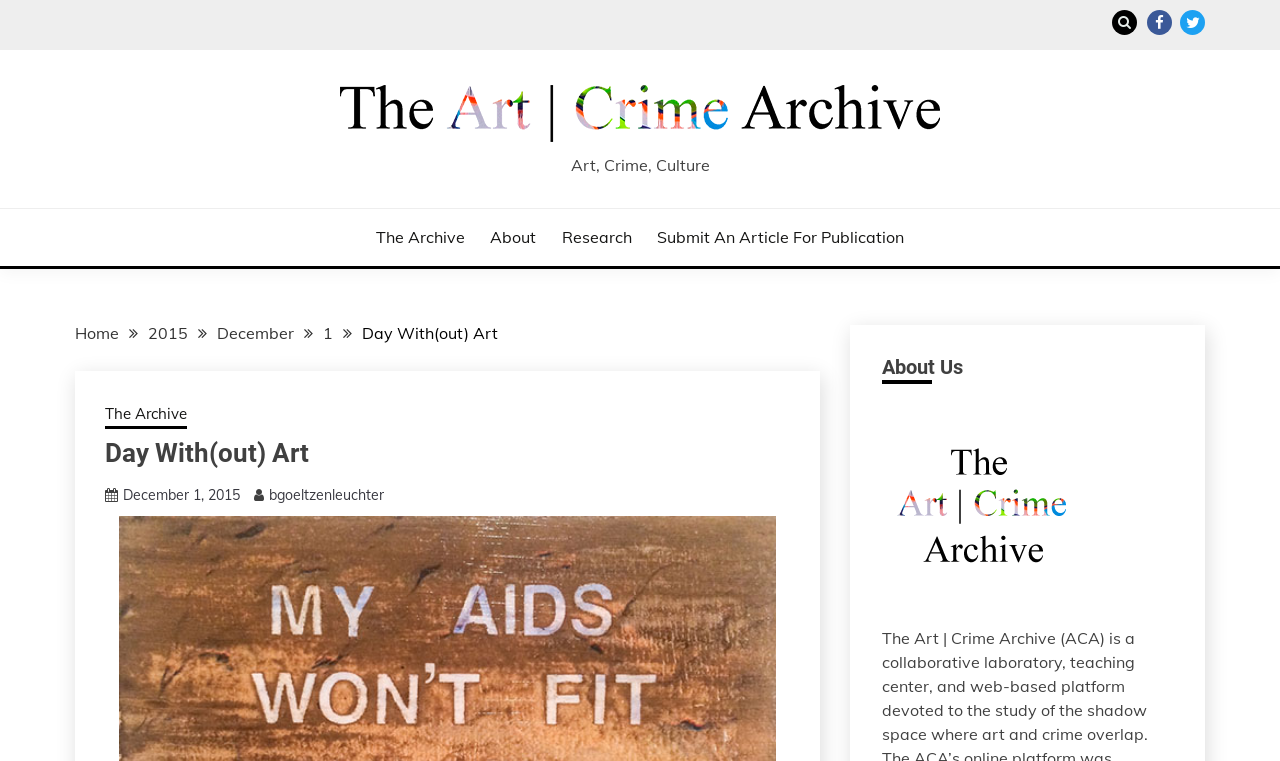Identify the bounding box coordinates necessary to click and complete the given instruction: "Click the Facebook icon".

[0.896, 0.013, 0.916, 0.046]